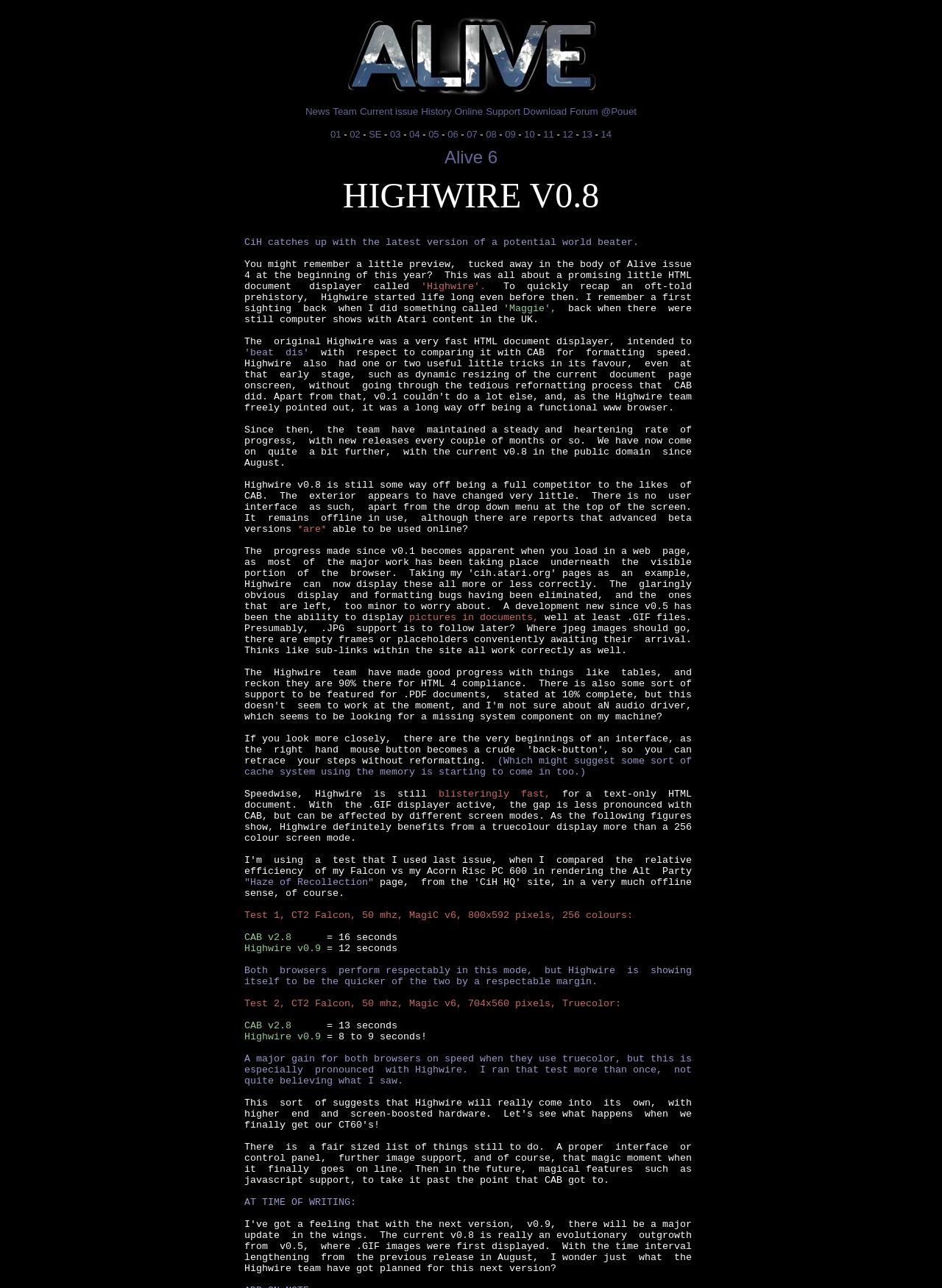How many issue numbers are listed on the webpage?
Based on the visual content, answer with a single word or a brief phrase.

14